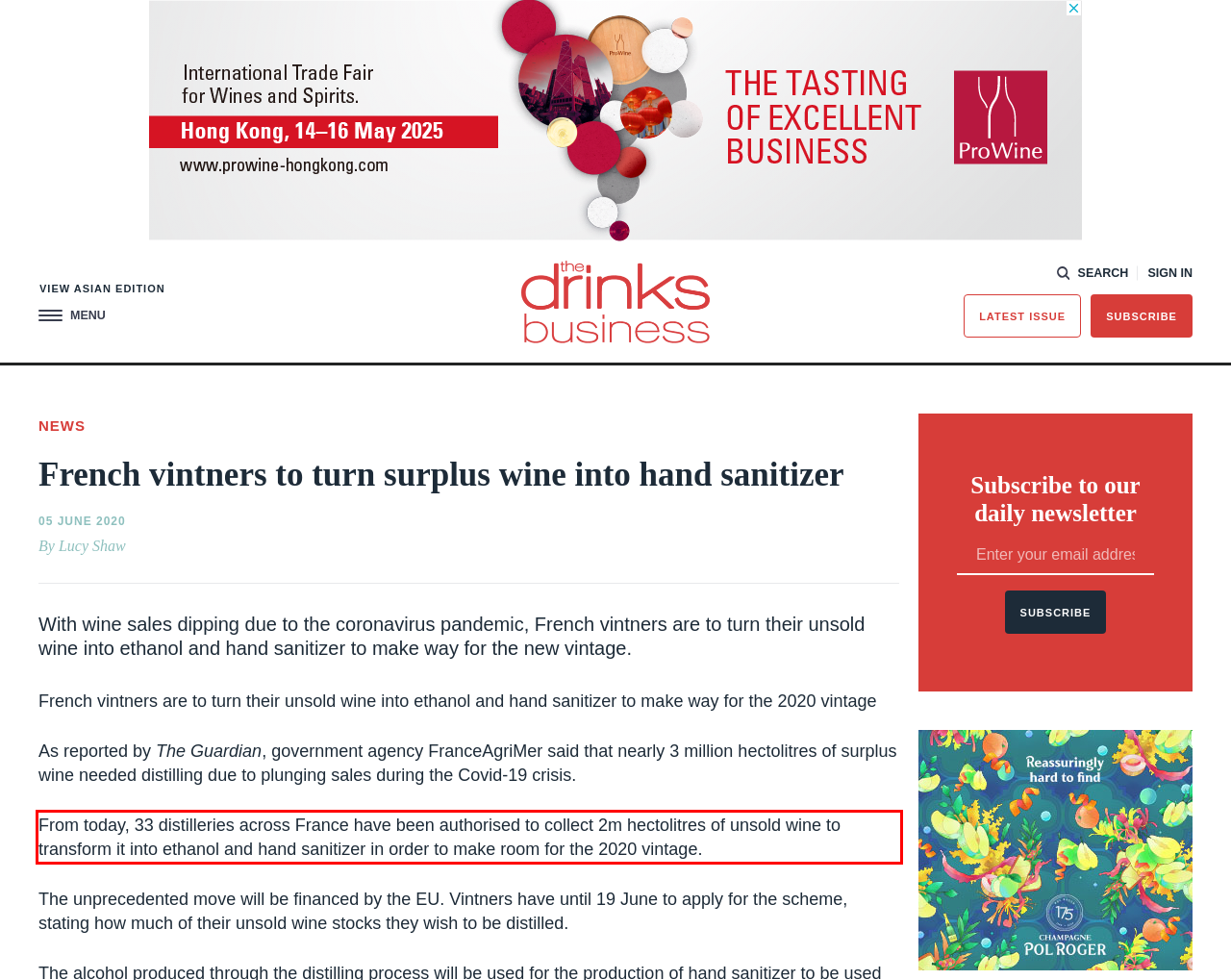With the provided screenshot of a webpage, locate the red bounding box and perform OCR to extract the text content inside it.

From today, 33 distilleries across France have been authorised to collect 2m hectolitres of unsold wine to transform it into ethanol and hand sanitizer in order to make room for the 2020 vintage.